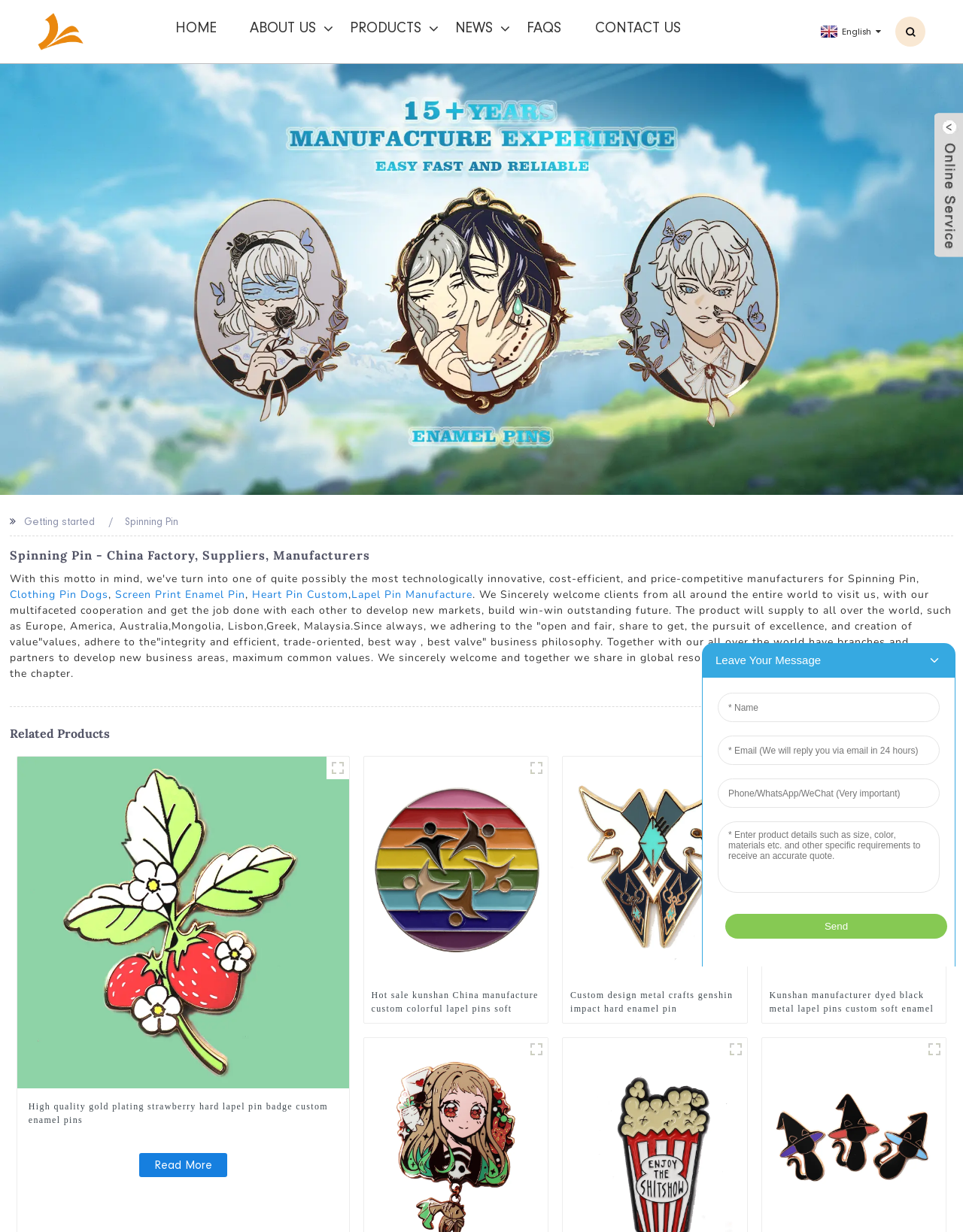Locate the bounding box coordinates of the element that should be clicked to fulfill the instruction: "Click the HOME link".

[0.174, 0.013, 0.233, 0.032]